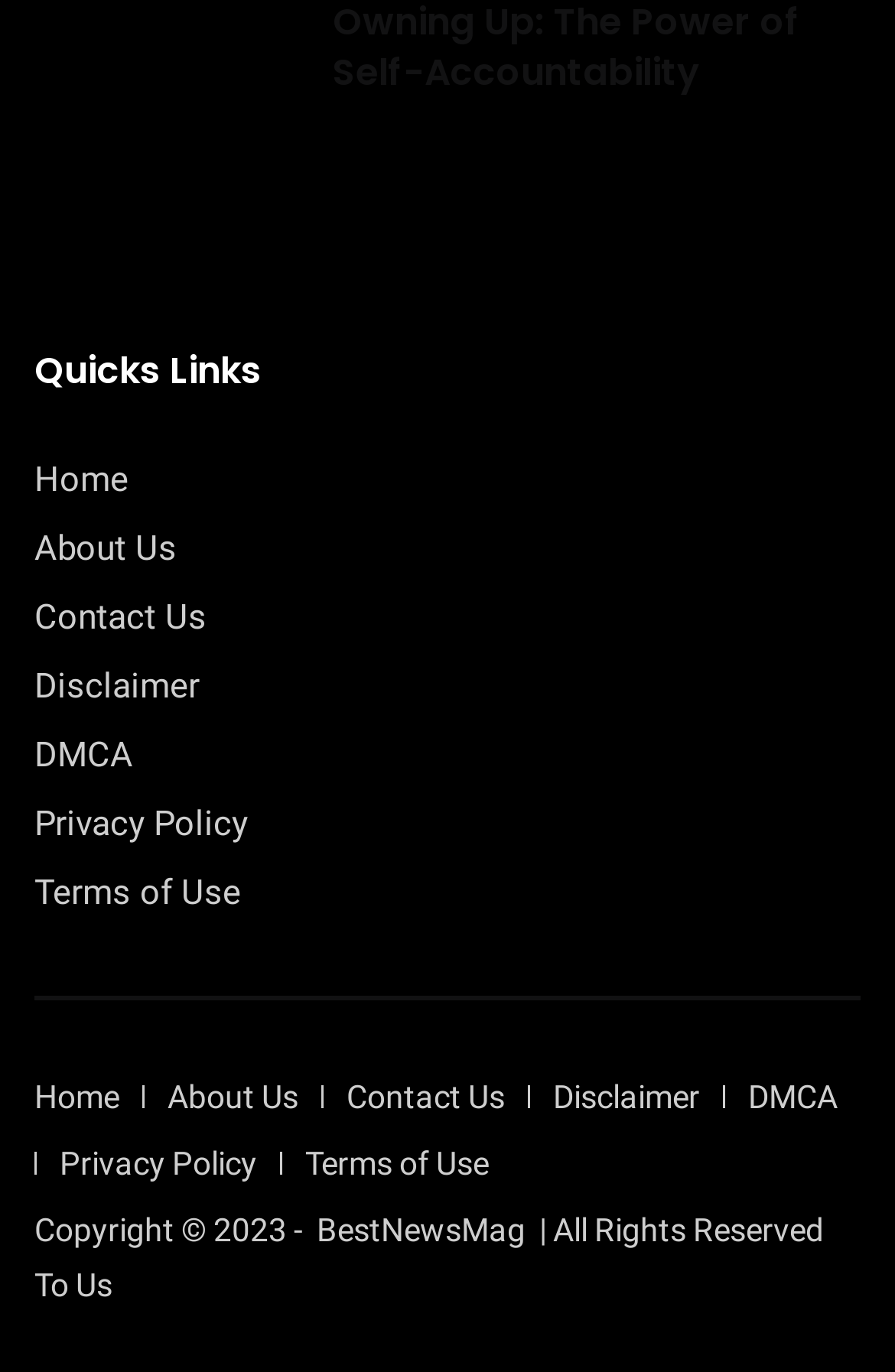What is the first link in the 'Quick Links' section?
Provide an in-depth answer to the question, covering all aspects.

The first link in the 'Quick Links' section is 'Home' because it is the first link listed under the 'Quicks Links' heading, which is located at the top of the page.